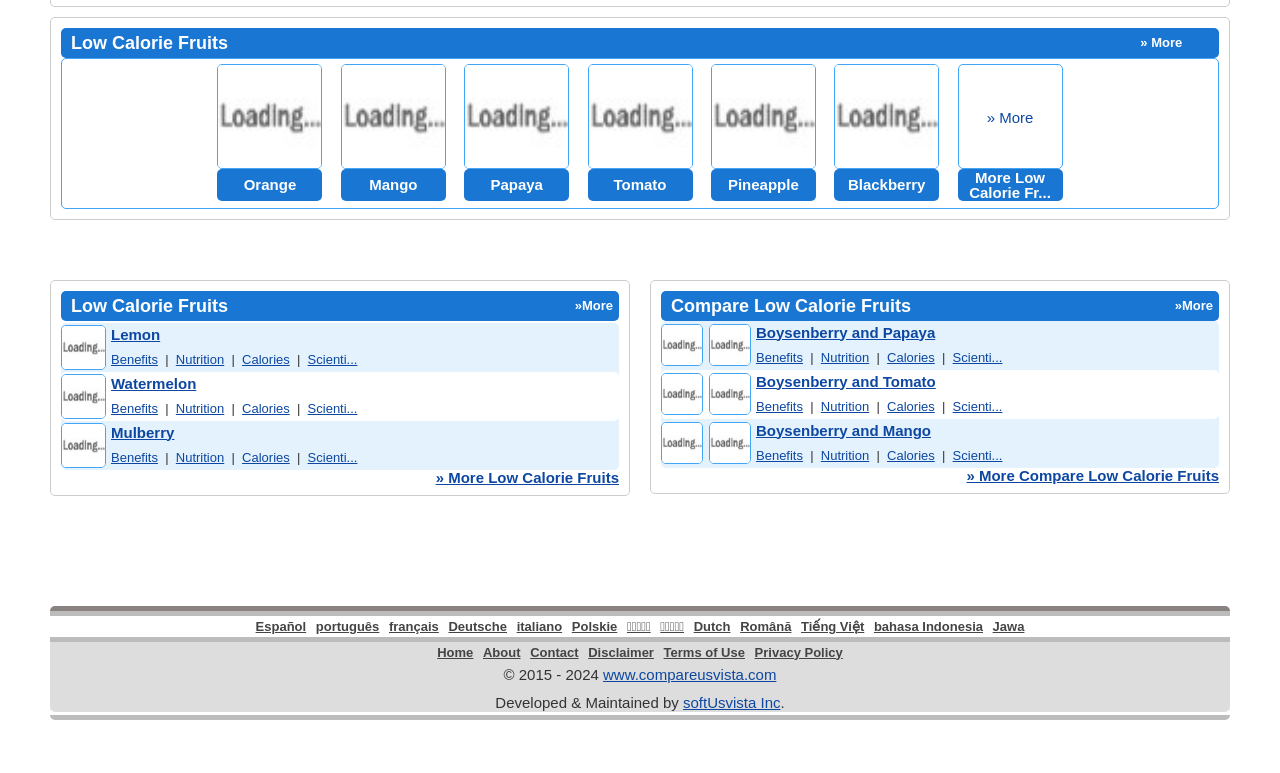Look at the image and answer the question in detail:
How many fruits are listed in the first table?

The first table on the webpage lists three fruits, which can be determined by counting the number of gridcell elements within the table. Each gridcell element contains information about a fruit, including its name, benefits, nutrition, calories, and scientific information.